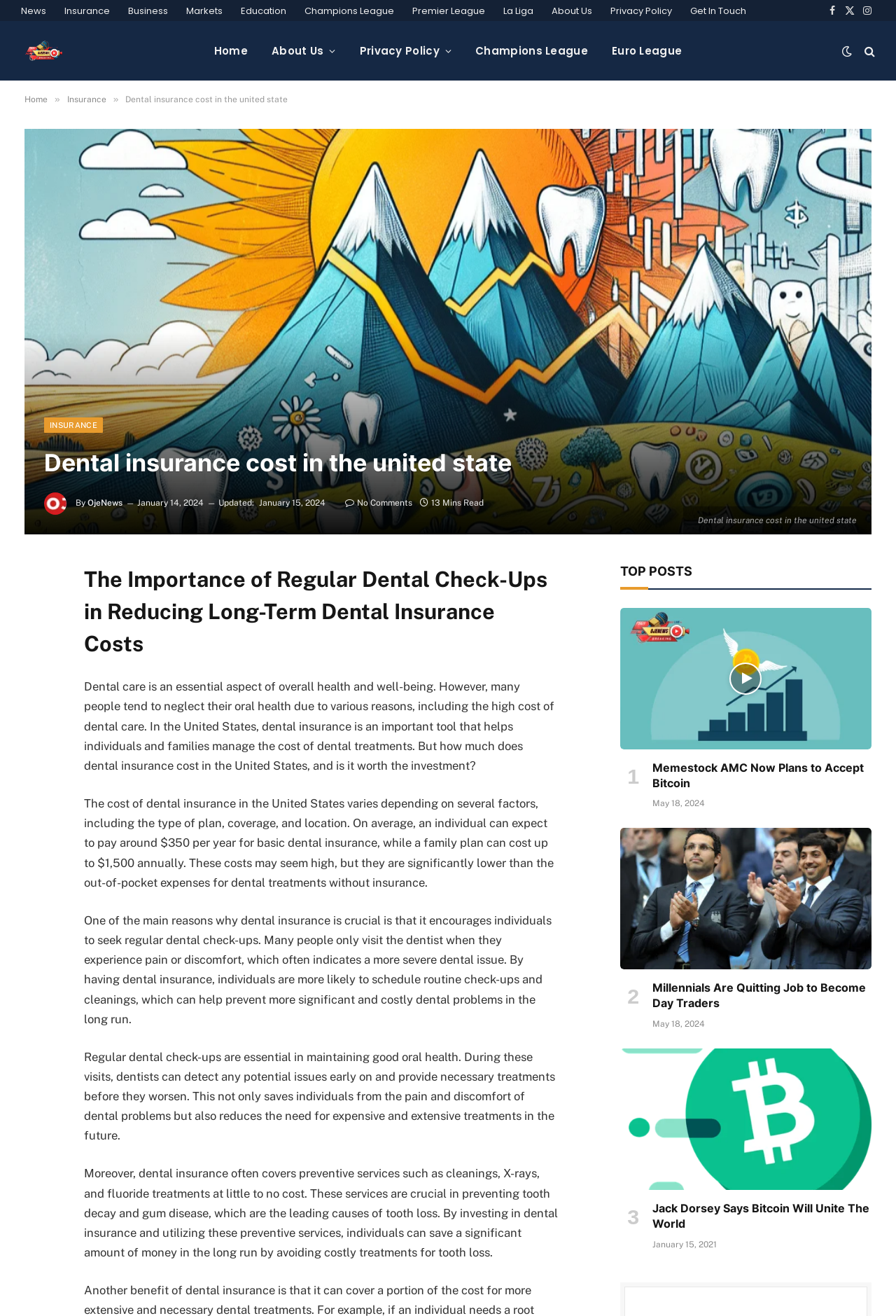Find the bounding box coordinates of the clickable element required to execute the following instruction: "Read the article about dental insurance cost". Provide the coordinates as four float numbers between 0 and 1, i.e., [left, top, right, bottom].

[0.027, 0.098, 0.973, 0.406]